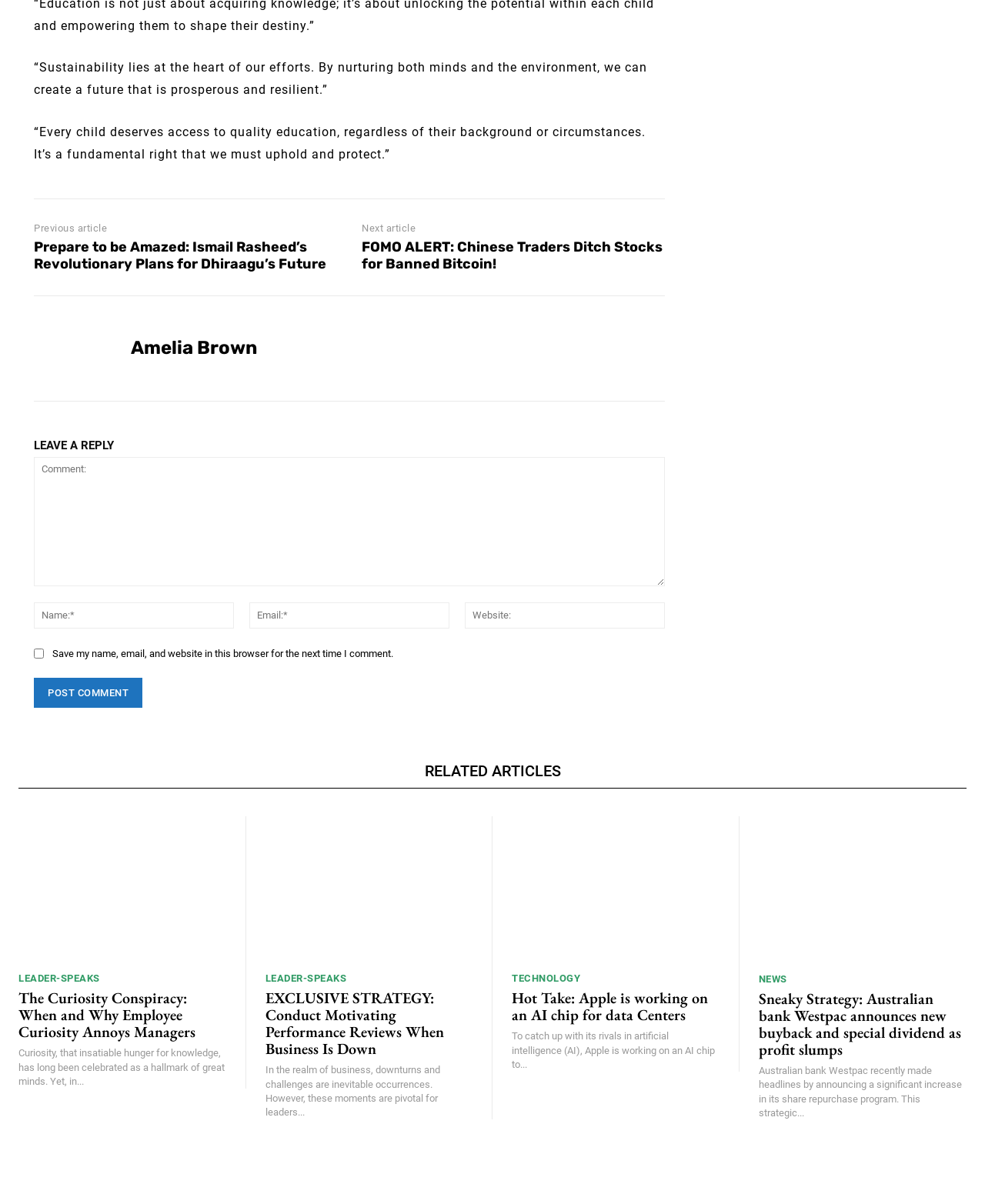Locate the bounding box coordinates of the element that should be clicked to execute the following instruction: "Leave a reply in the comment box".

[0.034, 0.38, 0.675, 0.487]